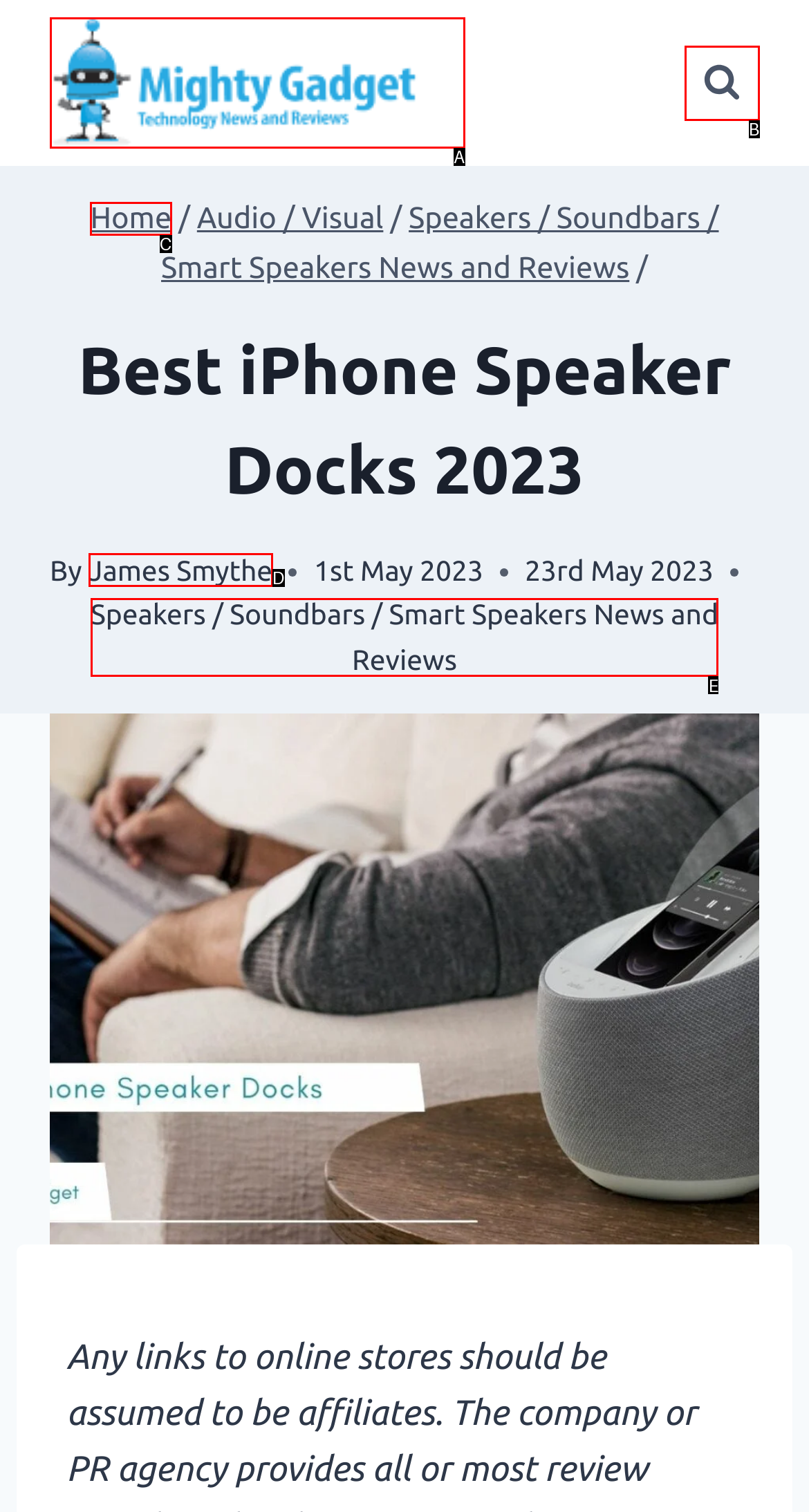Determine which HTML element fits the description: Shopping. Answer with the letter corresponding to the correct choice.

None